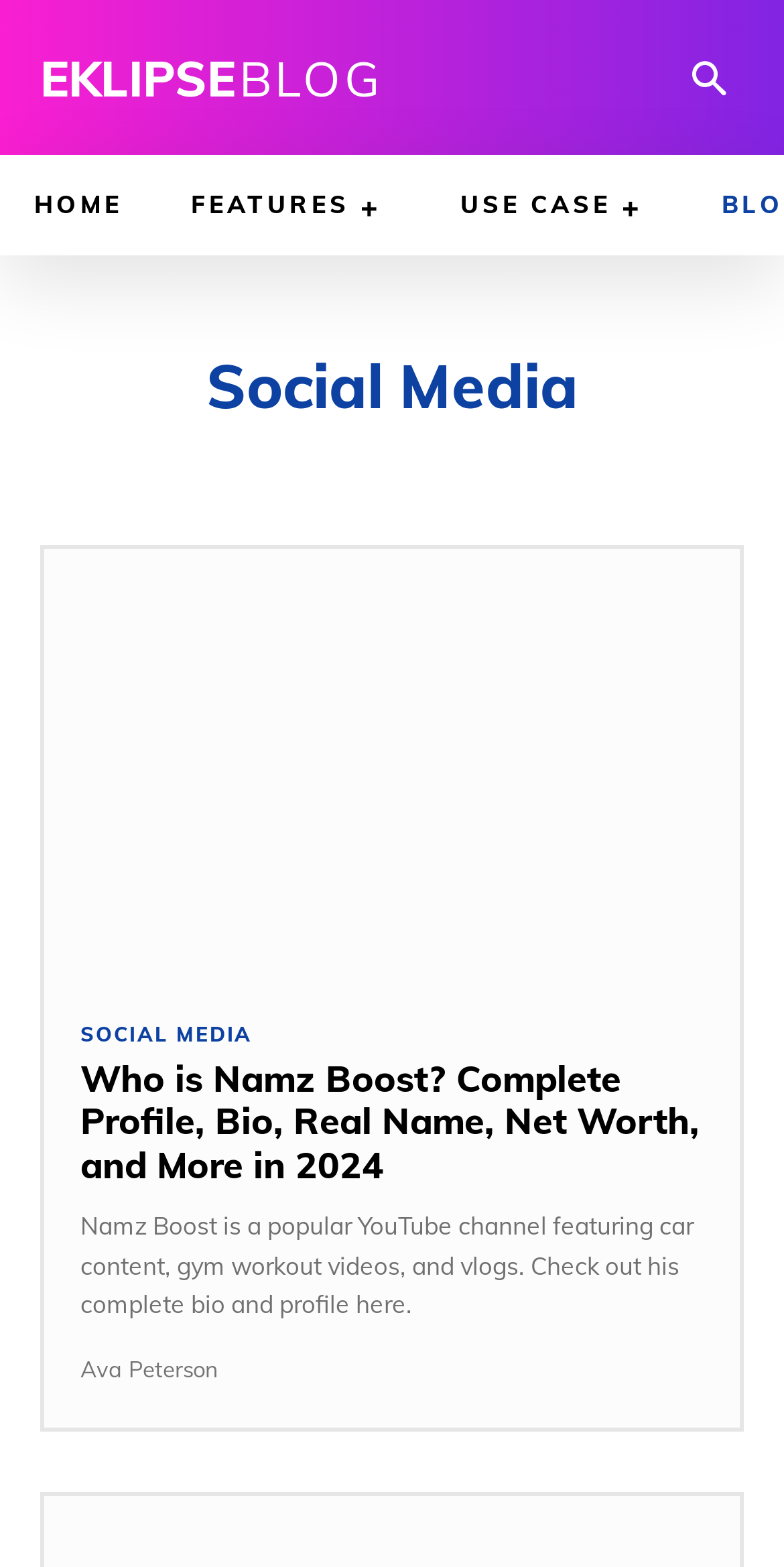Using a single word or phrase, answer the following question: 
What is the first link on the top navigation bar?

EKLIPSE BLOG